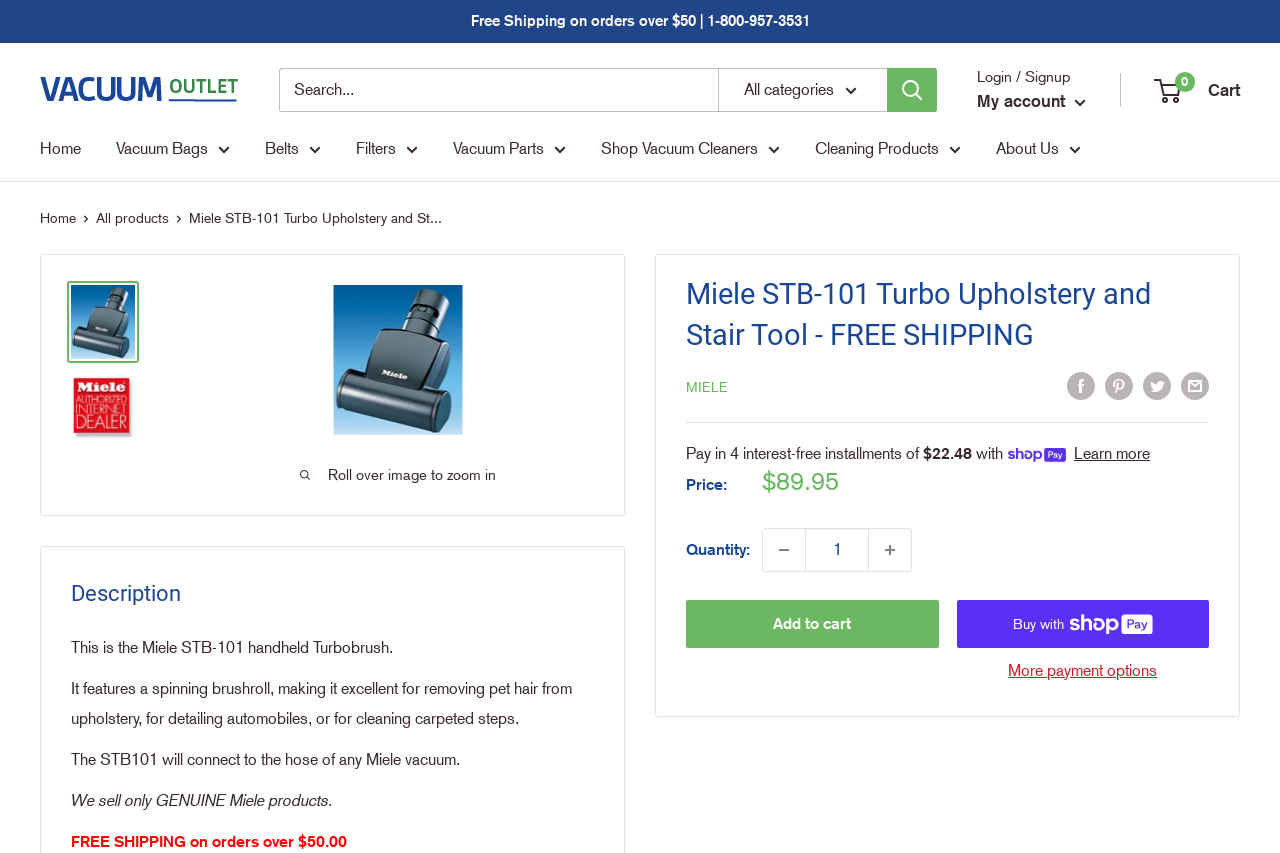Please identify the primary heading of the webpage and give its text content.

Miele STB-101 Turbo Upholstery and Stair Tool - FREE SHIPPING